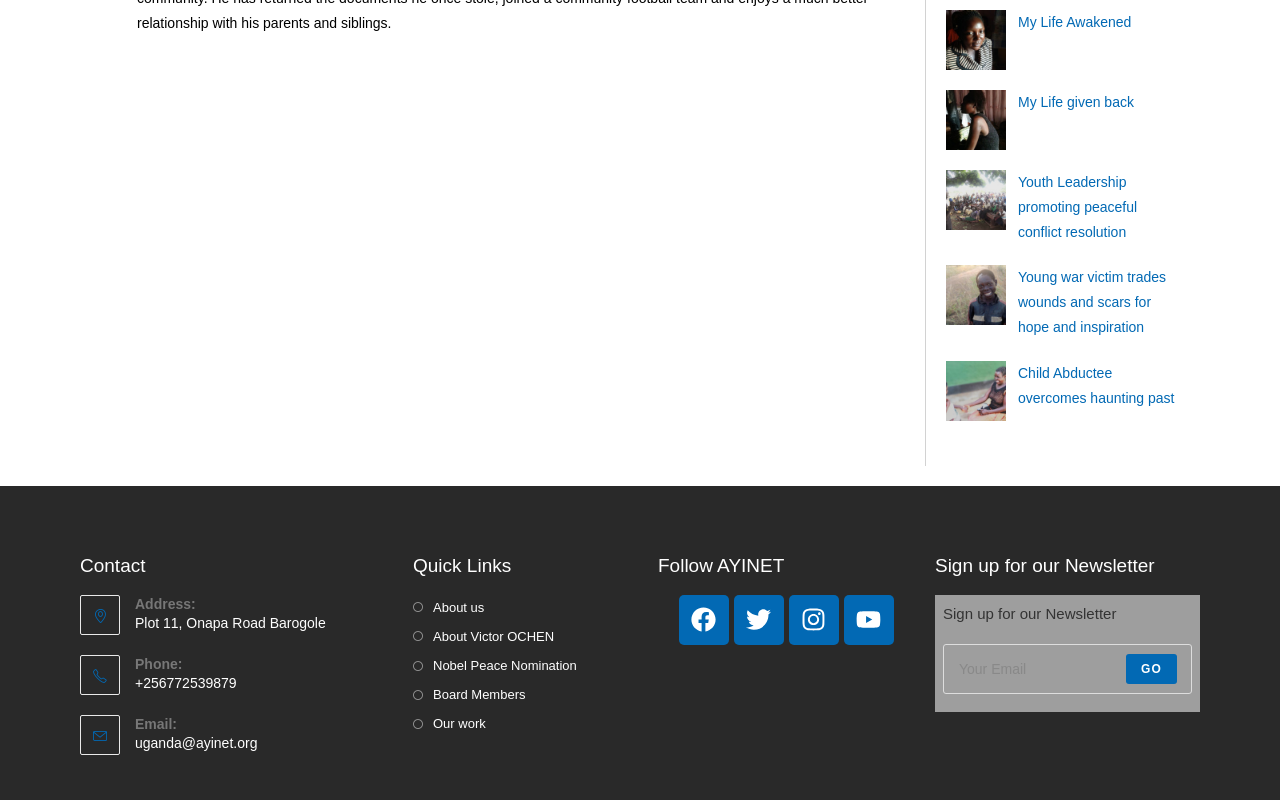What are the social media platforms that AYINET is on?
Please use the visual content to give a single word or phrase answer.

Facebook, Twitter, Instagram, Youtube